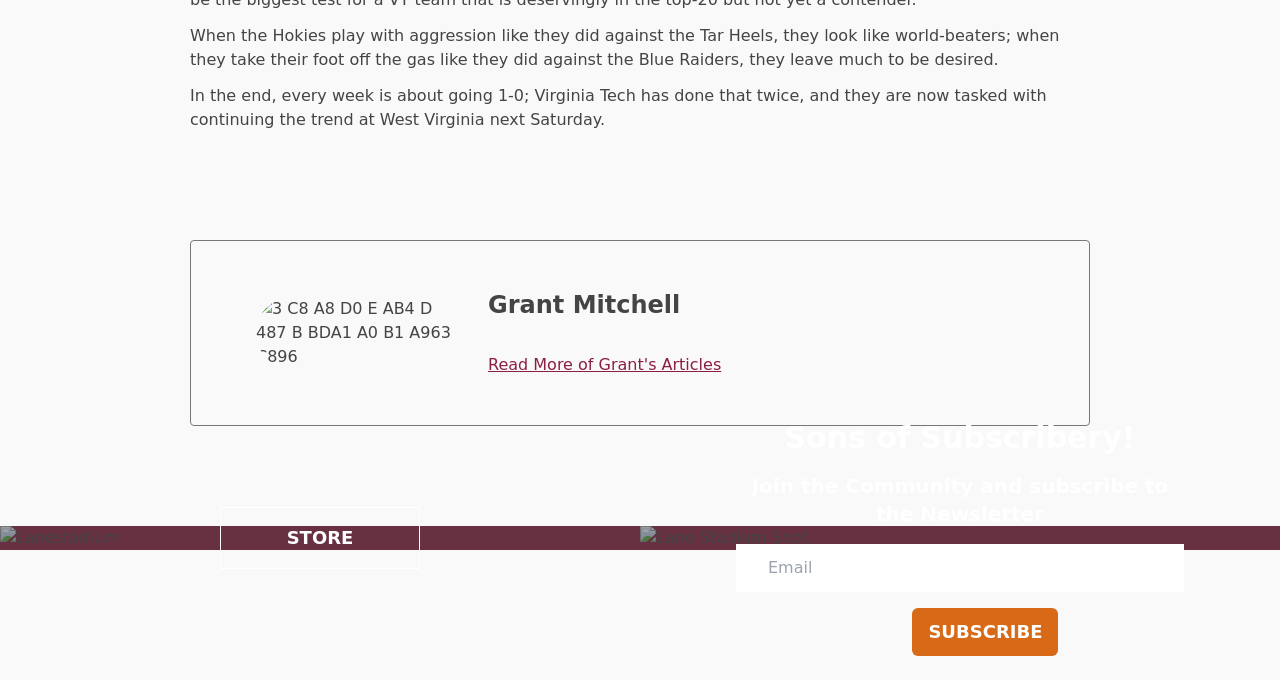What is the call-to-action of the button?
Based on the content of the image, thoroughly explain and answer the question.

The button has the text 'SUBSCRIBE' and is located next to the email textbox, indicating that it is the call-to-action to subscribe to a newsletter or community.